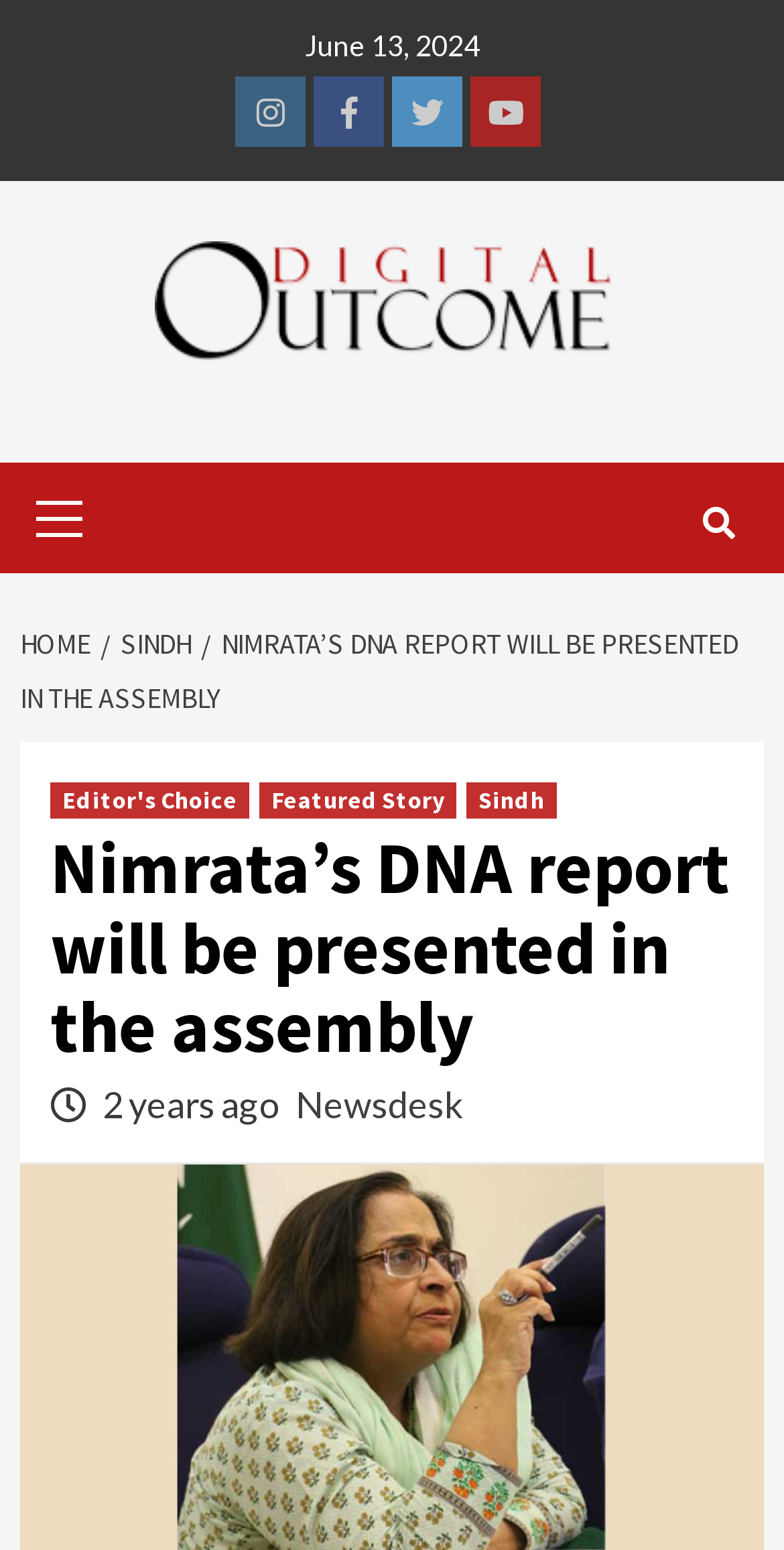Specify the bounding box coordinates of the area to click in order to execute this command: 'Open Primary Menu'. The coordinates should consist of four float numbers ranging from 0 to 1, and should be formatted as [left, top, right, bottom].

[0.026, 0.298, 0.244, 0.37]